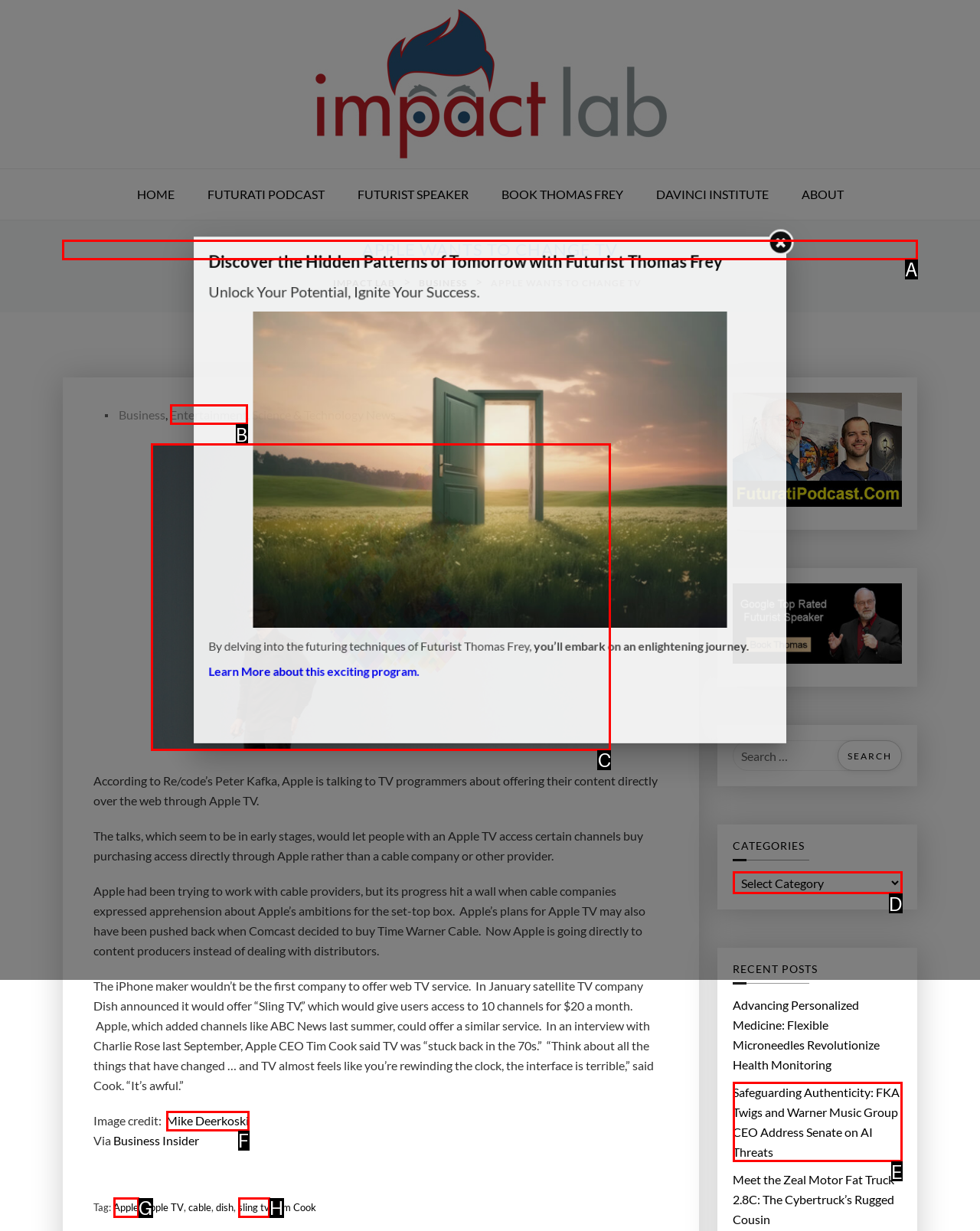Determine the HTML element to be clicked to complete the task: Read the article about Apple wanting to change TV. Answer by giving the letter of the selected option.

A